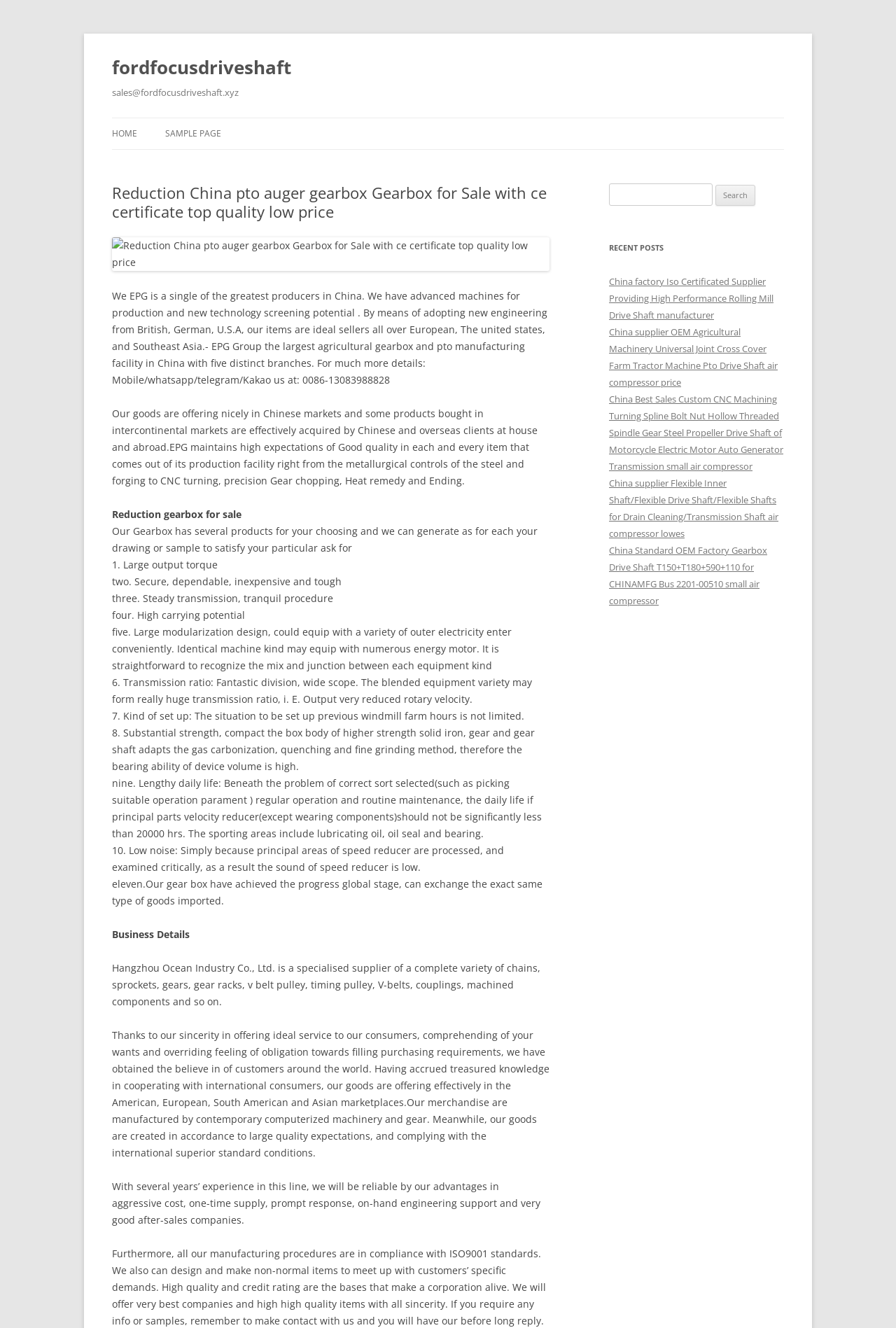Provide a brief response in the form of a single word or phrase:
How many features of the gearbox are listed?

11